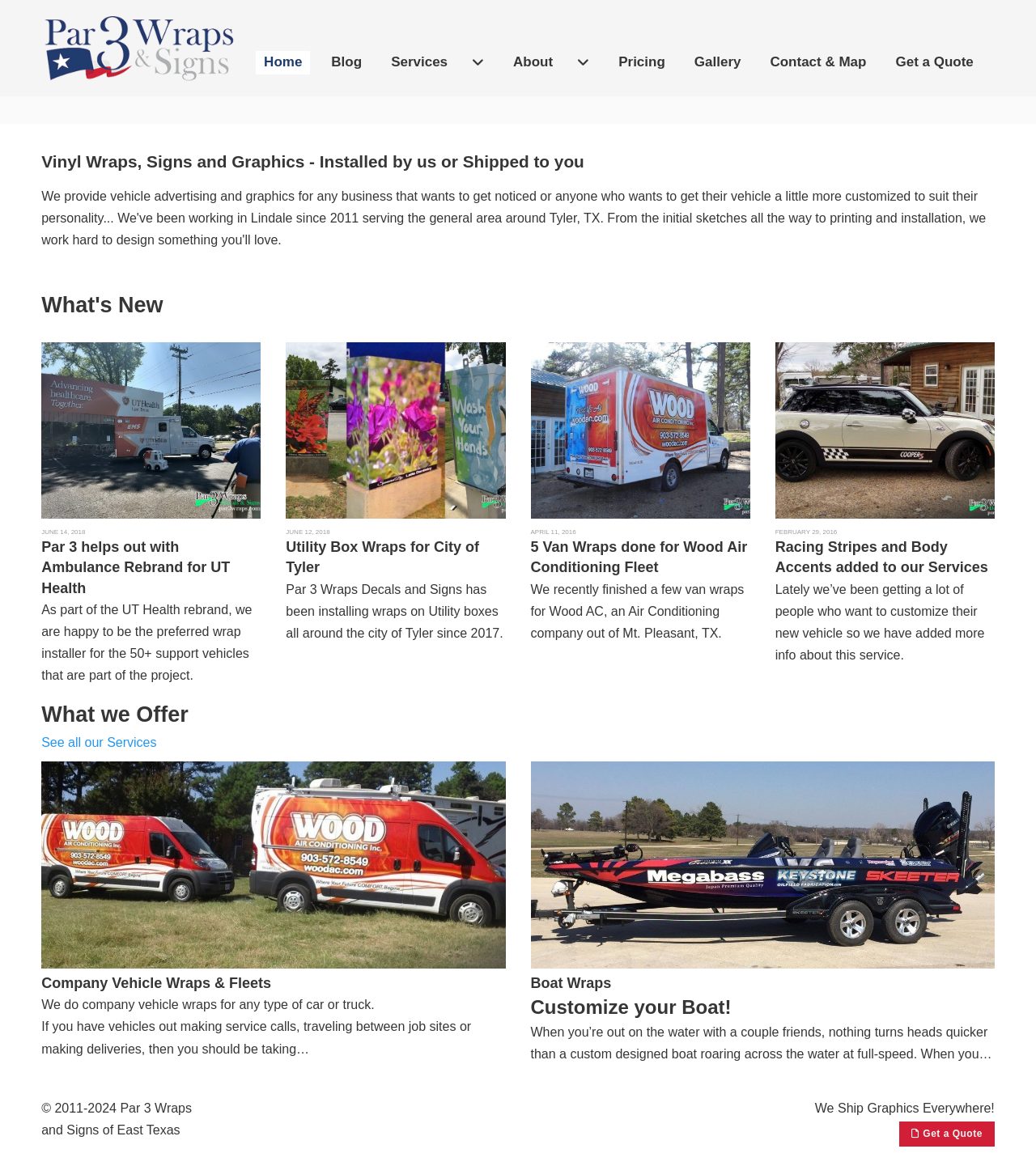Identify the bounding box coordinates of the clickable region to carry out the given instruction: "View the Sitemap".

None